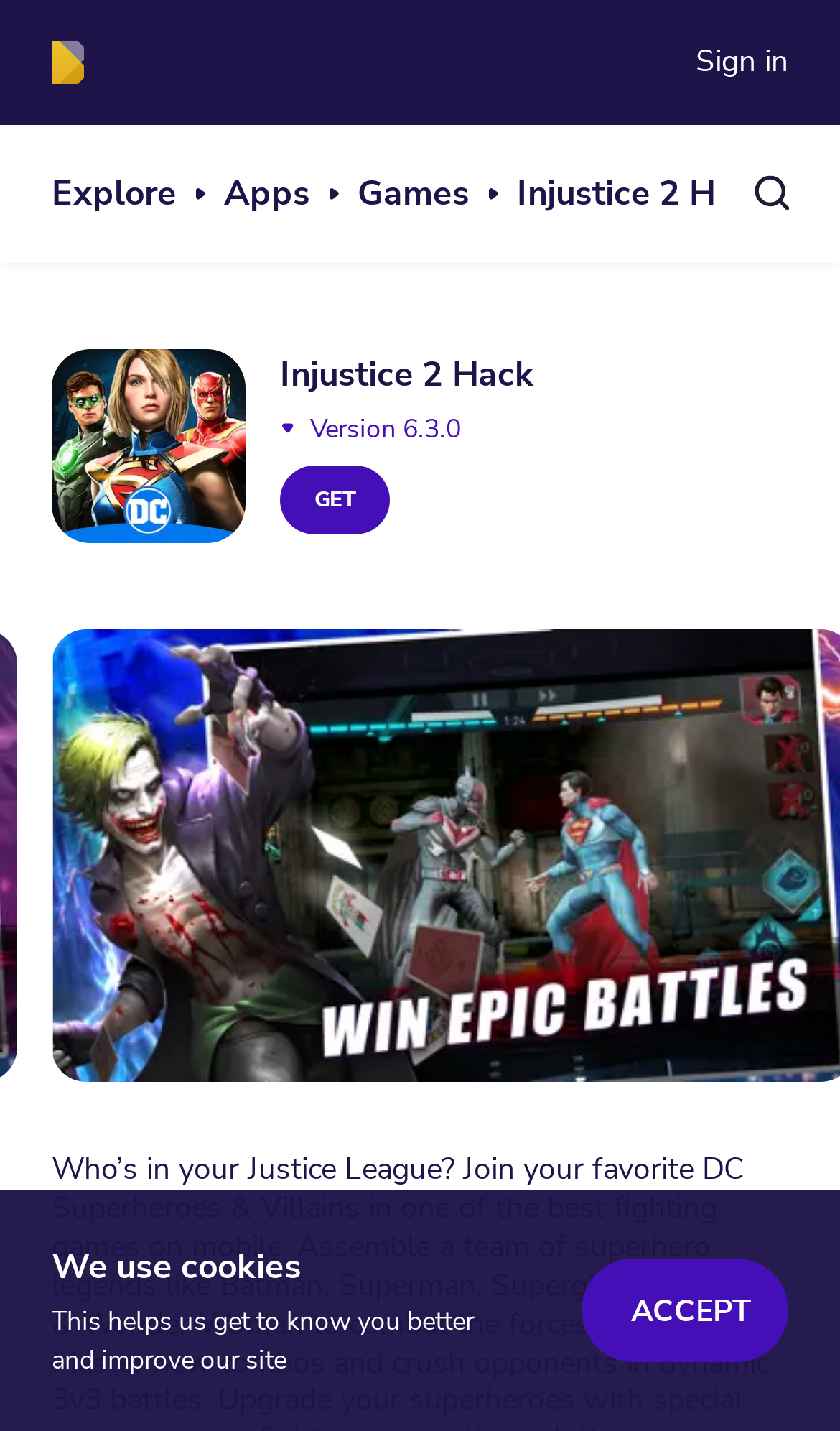Find and indicate the bounding box coordinates of the region you should select to follow the given instruction: "Search for an app".

[0.894, 0.121, 0.942, 0.15]